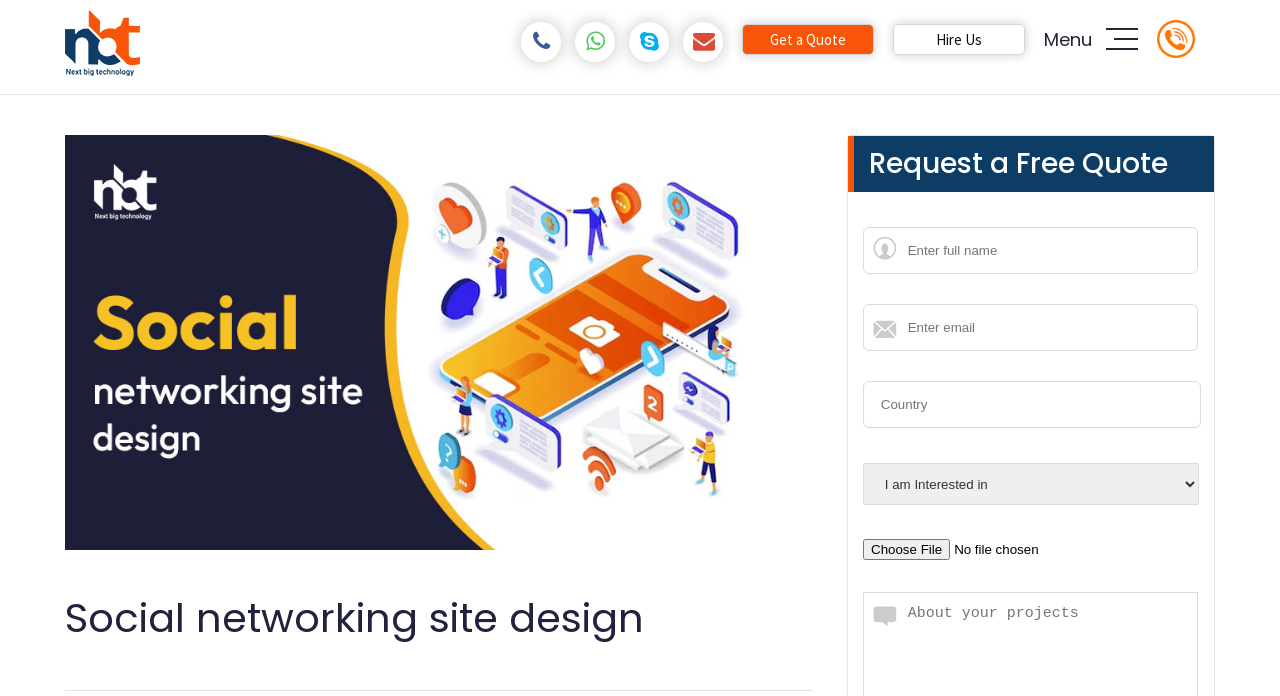Please determine the bounding box coordinates of the element to click on in order to accomplish the following task: "Search using the search icon link". Ensure the coordinates are four float numbers ranging from 0 to 1, i.e., [left, top, right, bottom].

None